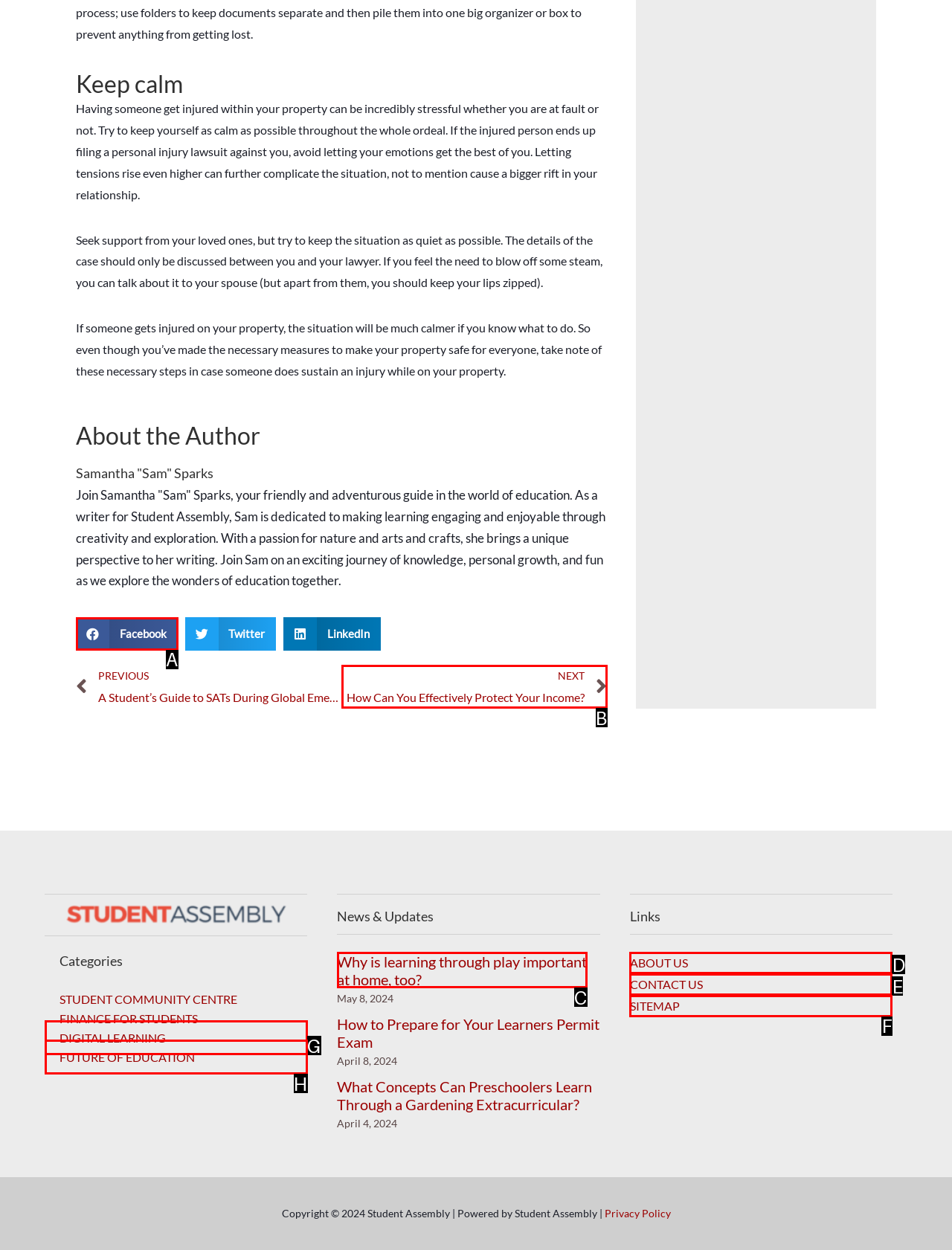Determine the right option to click to perform this task: Share on Facebook
Answer with the correct letter from the given choices directly.

A